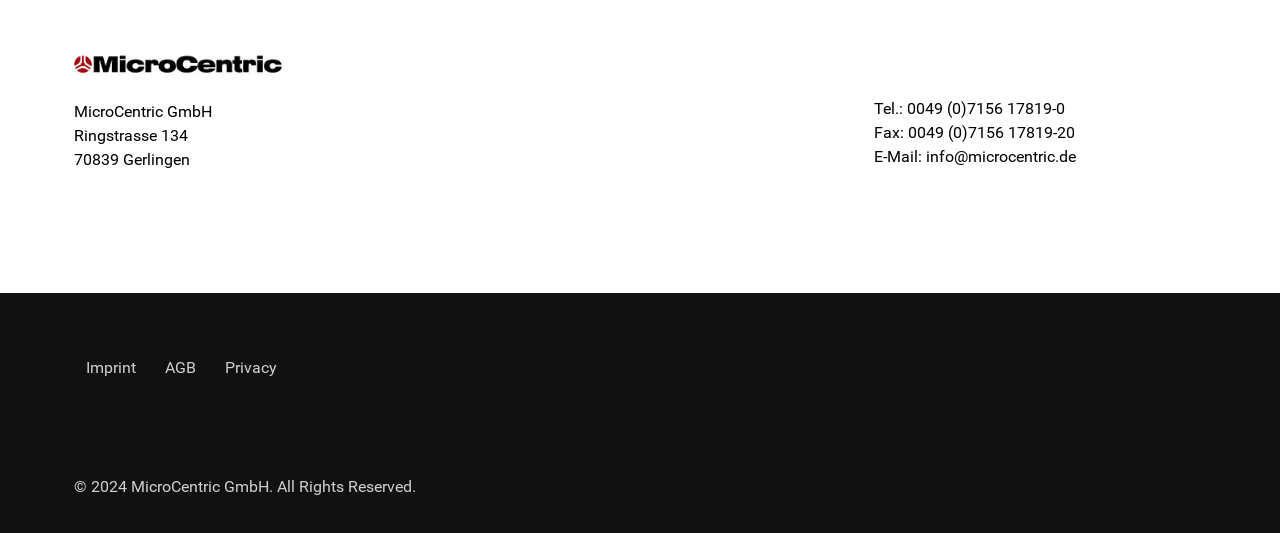Answer in one word or a short phrase: 
What year is mentioned in the copyright information?

2024